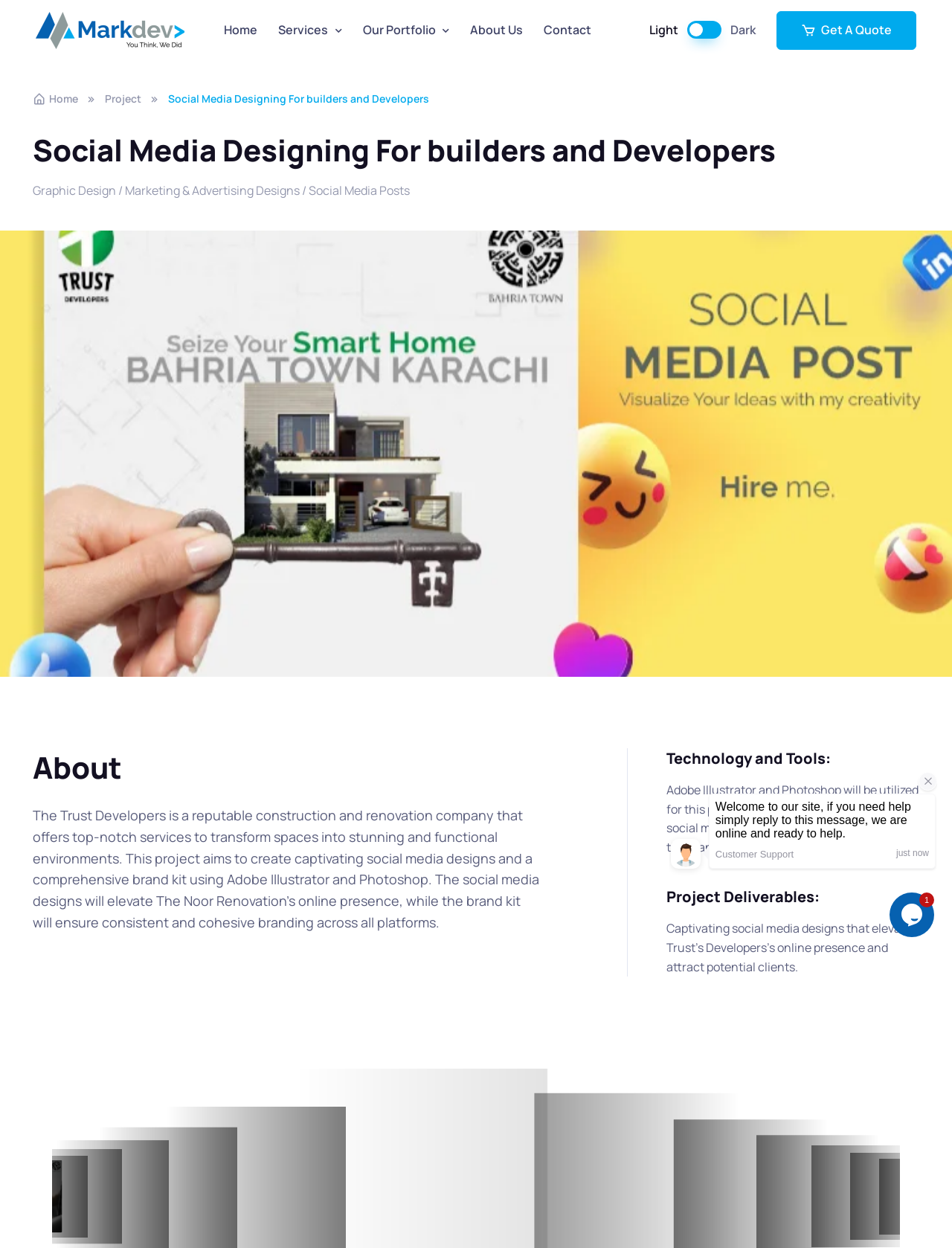How many figures are there at the bottom of the page?
Please ensure your answer to the question is detailed and covers all necessary aspects.

I counted the number of group elements with figure elements inside them at the bottom of the page, which resulted in a total of 4 figures.